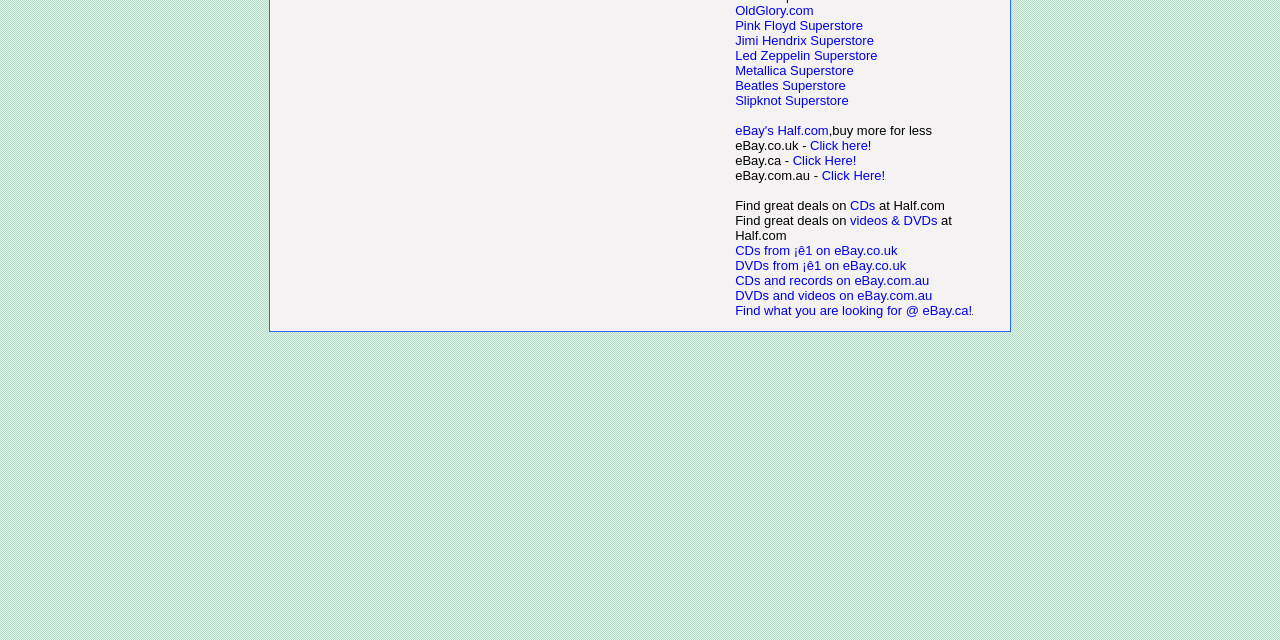For the element described, predict the bounding box coordinates as (top-left x, top-left y, bottom-right x, bottom-right y). All values should be between 0 and 1. Element description: DVDs from ¡ê1 on eBay.co.uk

[0.574, 0.403, 0.708, 0.427]